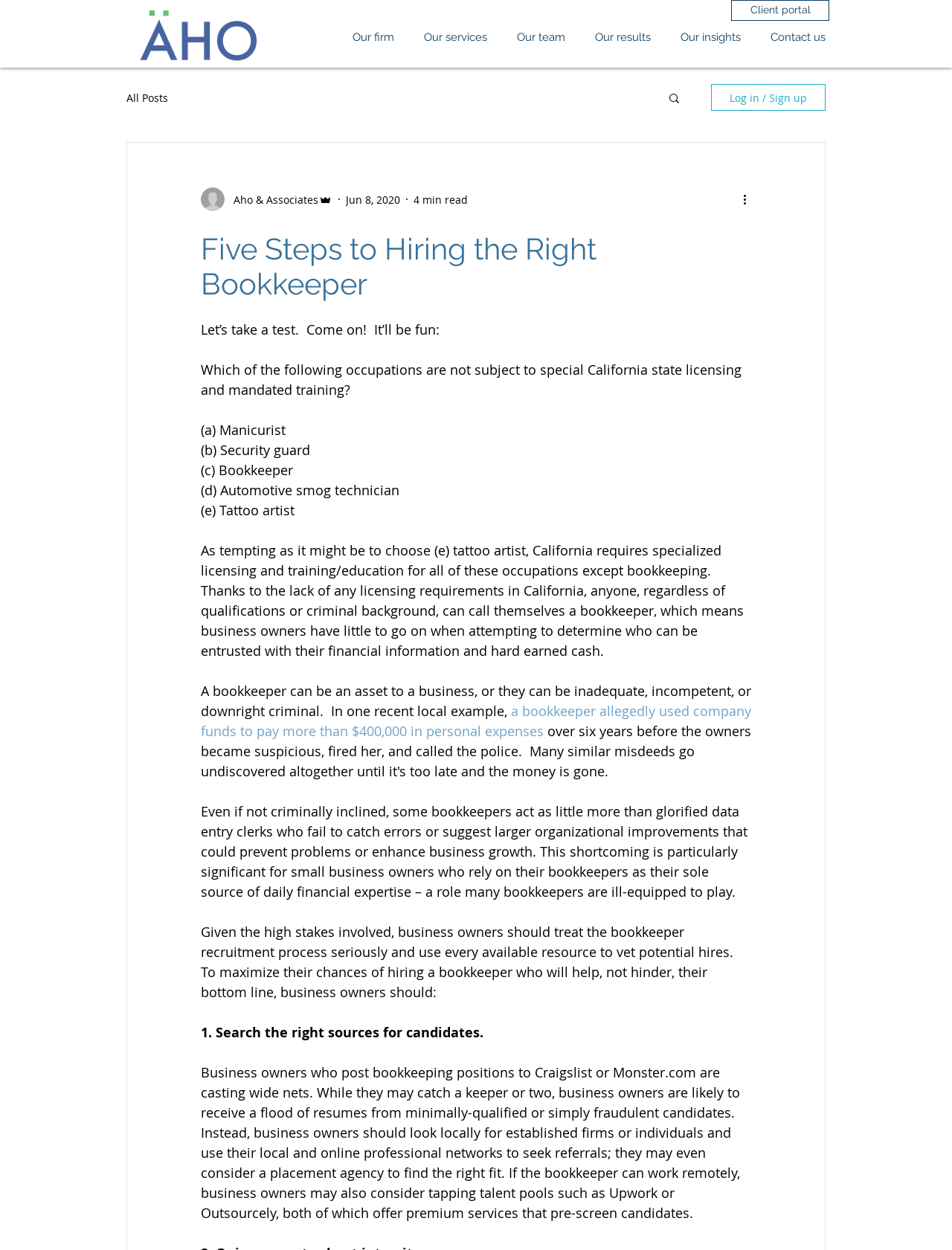What is the topic of the article?
Refer to the image and provide a one-word or short phrase answer.

Hiring a bookkeeper